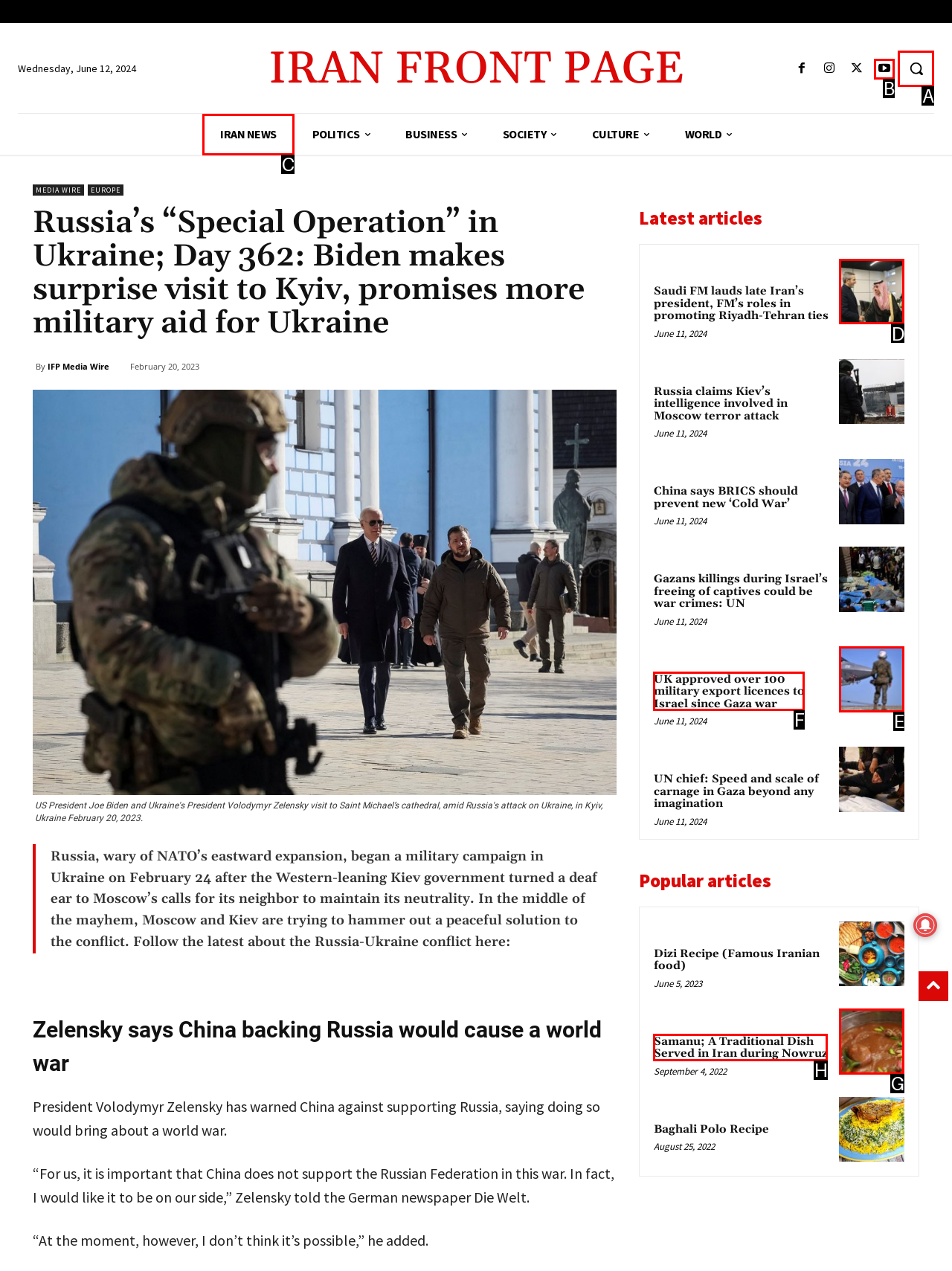Select the appropriate HTML element to click on to finish the task: Visit the IRAN NEWS page.
Answer with the letter corresponding to the selected option.

C